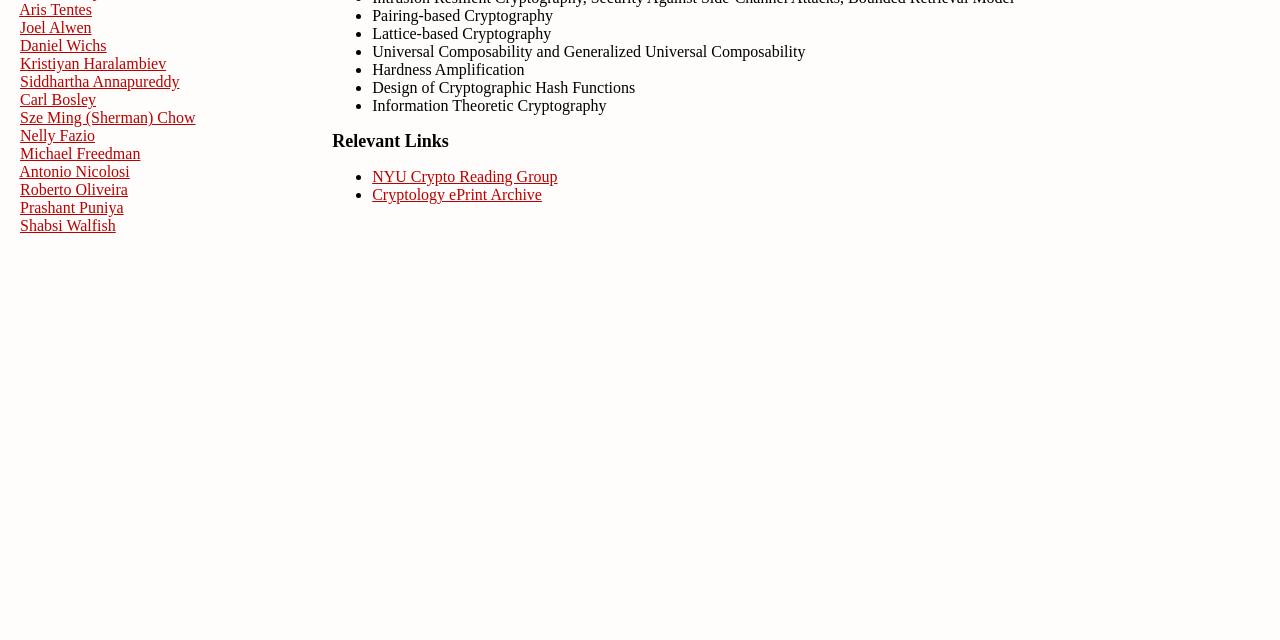Identify the bounding box coordinates for the UI element described as follows: Cryptology ePrint Archive. Use the format (top-left x, top-left y, bottom-right x, bottom-right y) and ensure all values are floating point numbers between 0 and 1.

[0.291, 0.291, 0.423, 0.318]